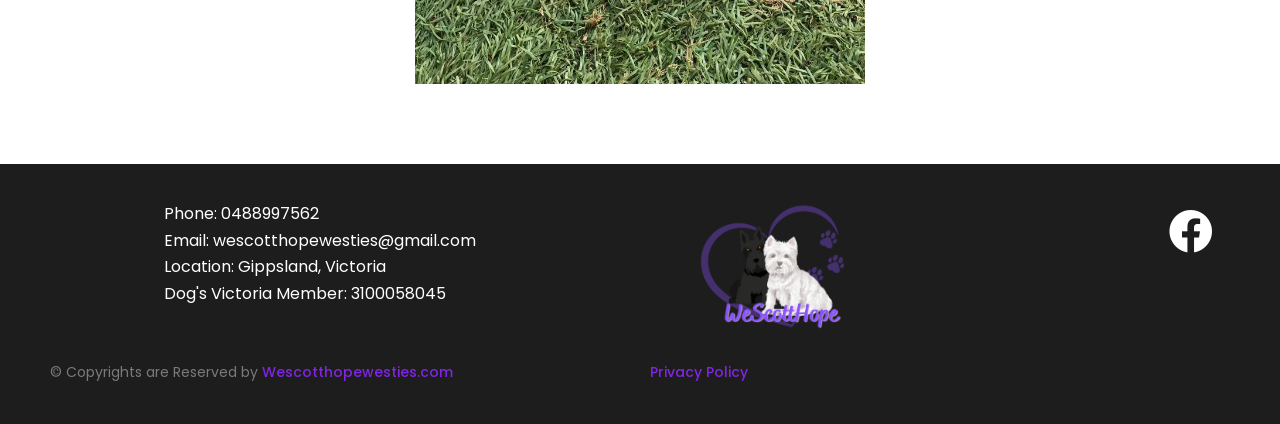Use a single word or phrase to respond to the question:
What is the email address?

wescotthopewesties@gmail.com